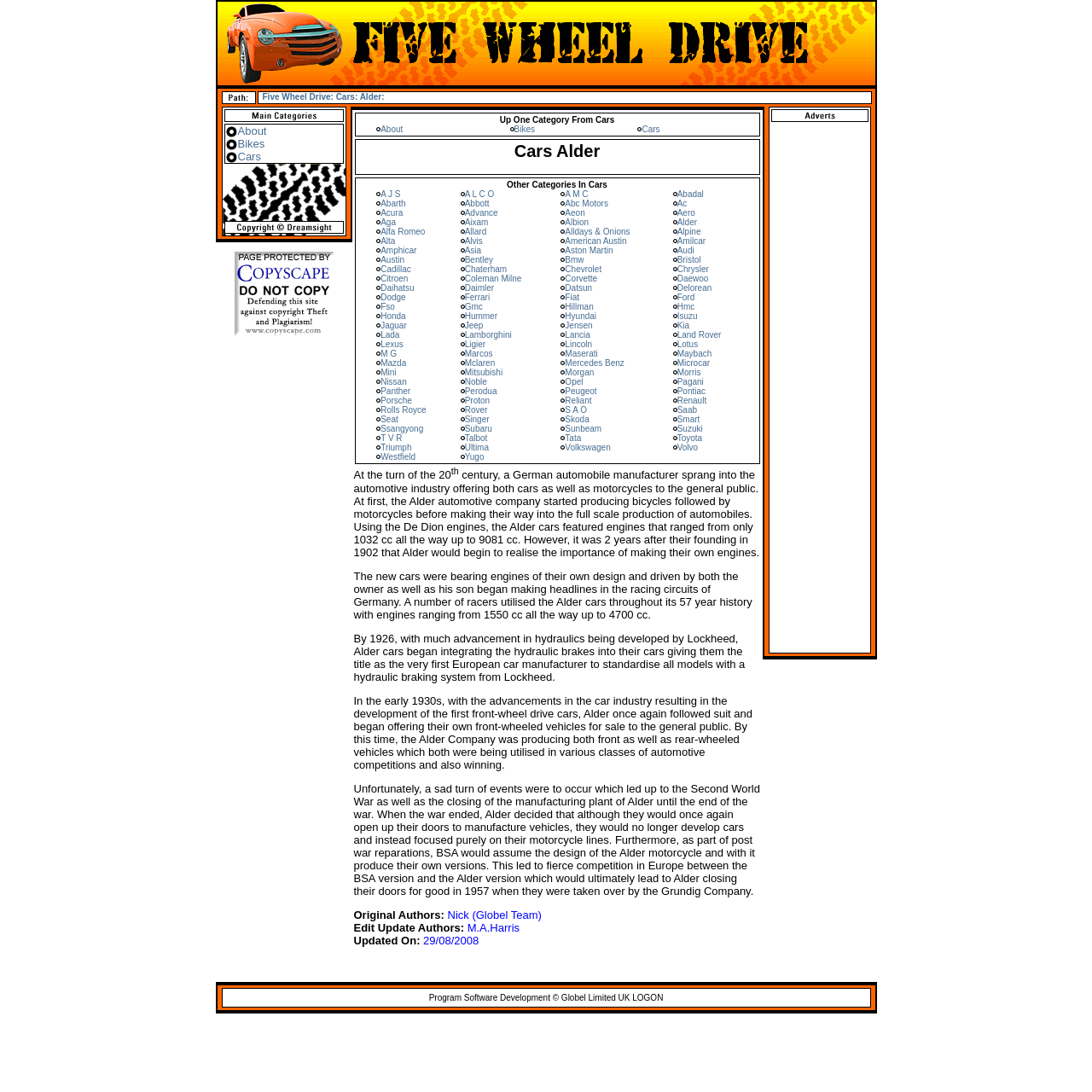What is the purpose of the 'CopyScape' image?
Please provide a single word or phrase in response based on the screenshot.

Unknown